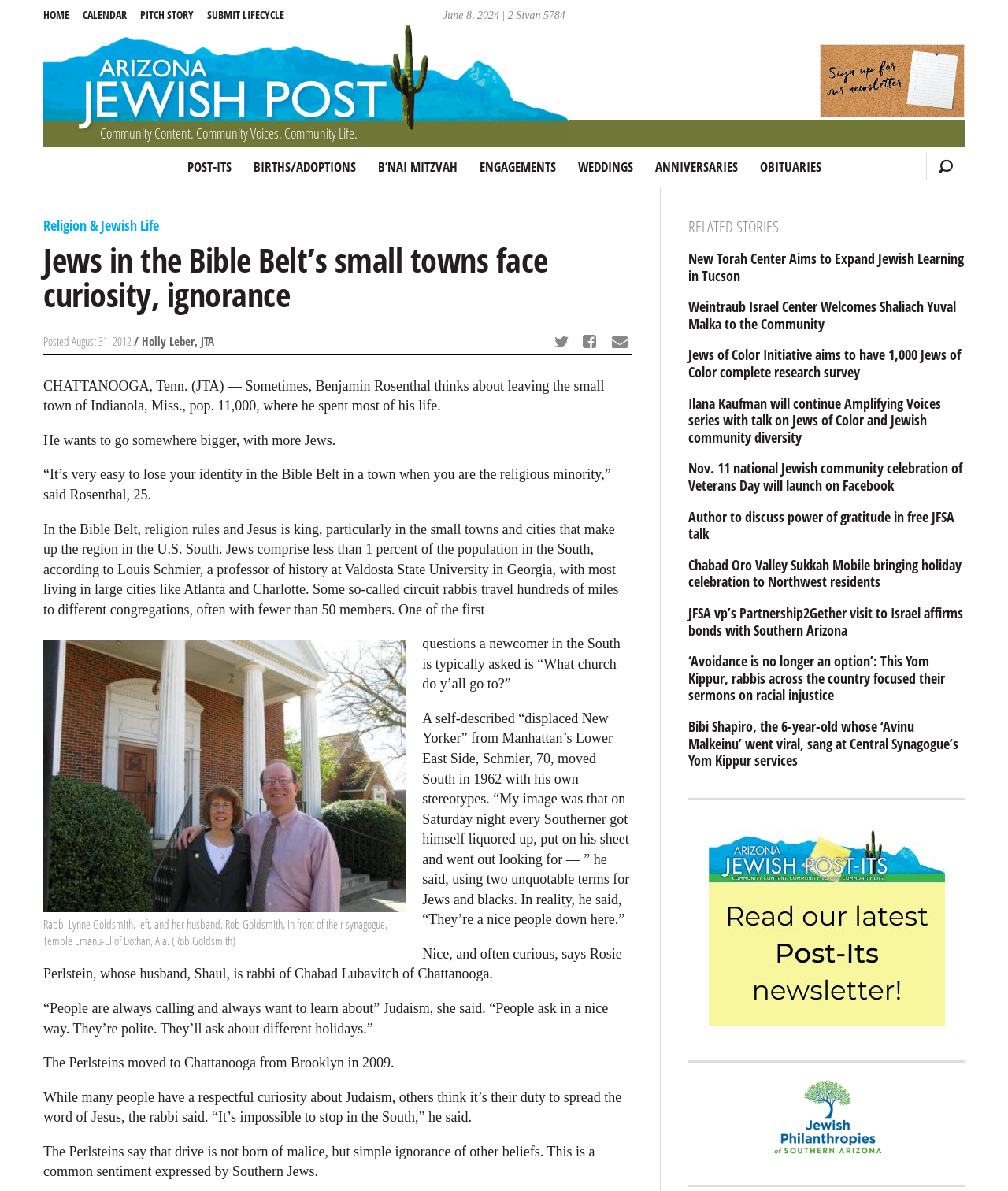Determine the bounding box coordinates for the HTML element described here: "Pitch Story".

[0.139, 0.0, 0.203, 0.025]